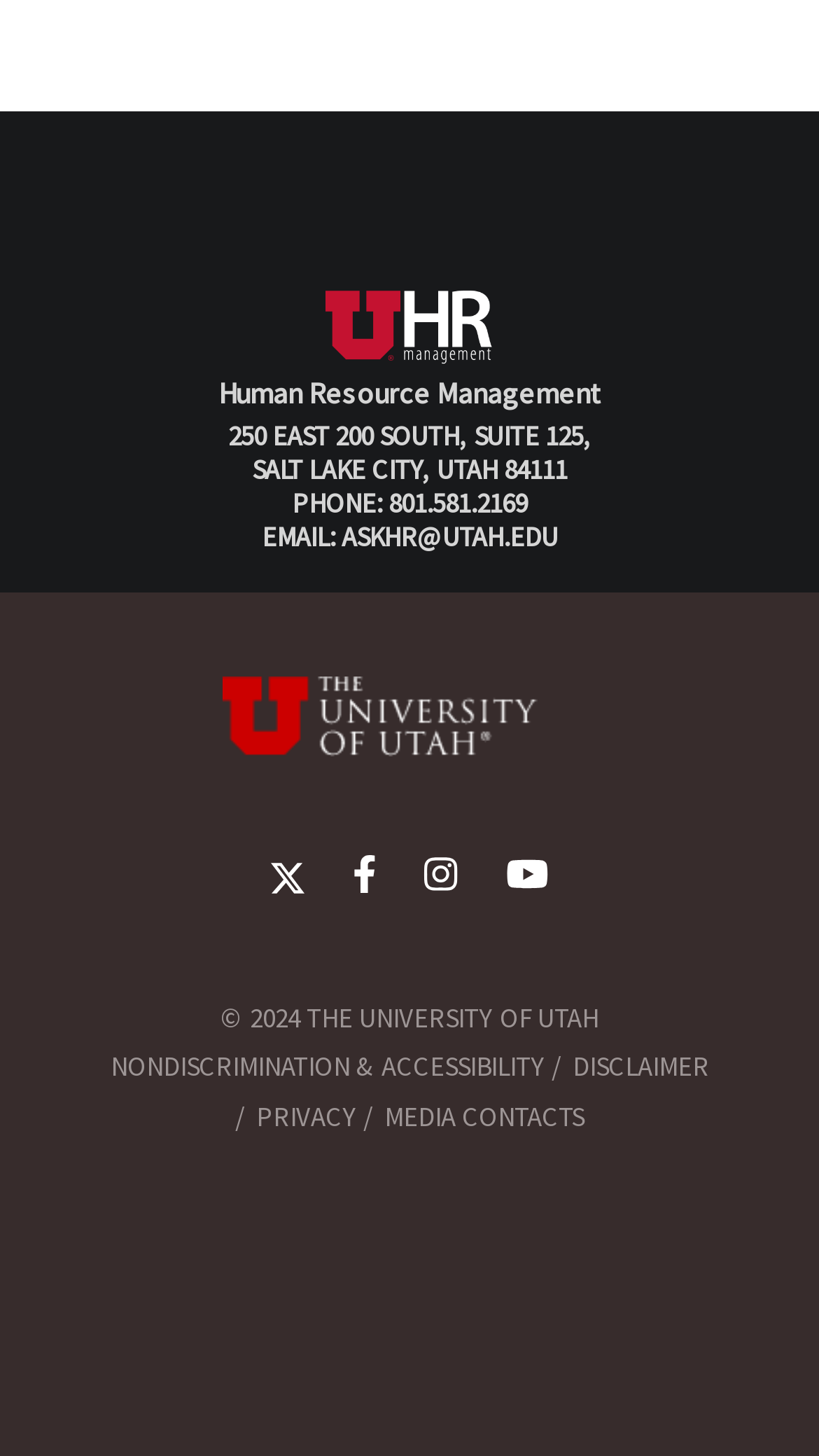From the given element description: "Disclaimer", find the bounding box for the UI element. Provide the coordinates as four float numbers between 0 and 1, in the order [left, top, right, bottom].

[0.699, 0.72, 0.865, 0.745]